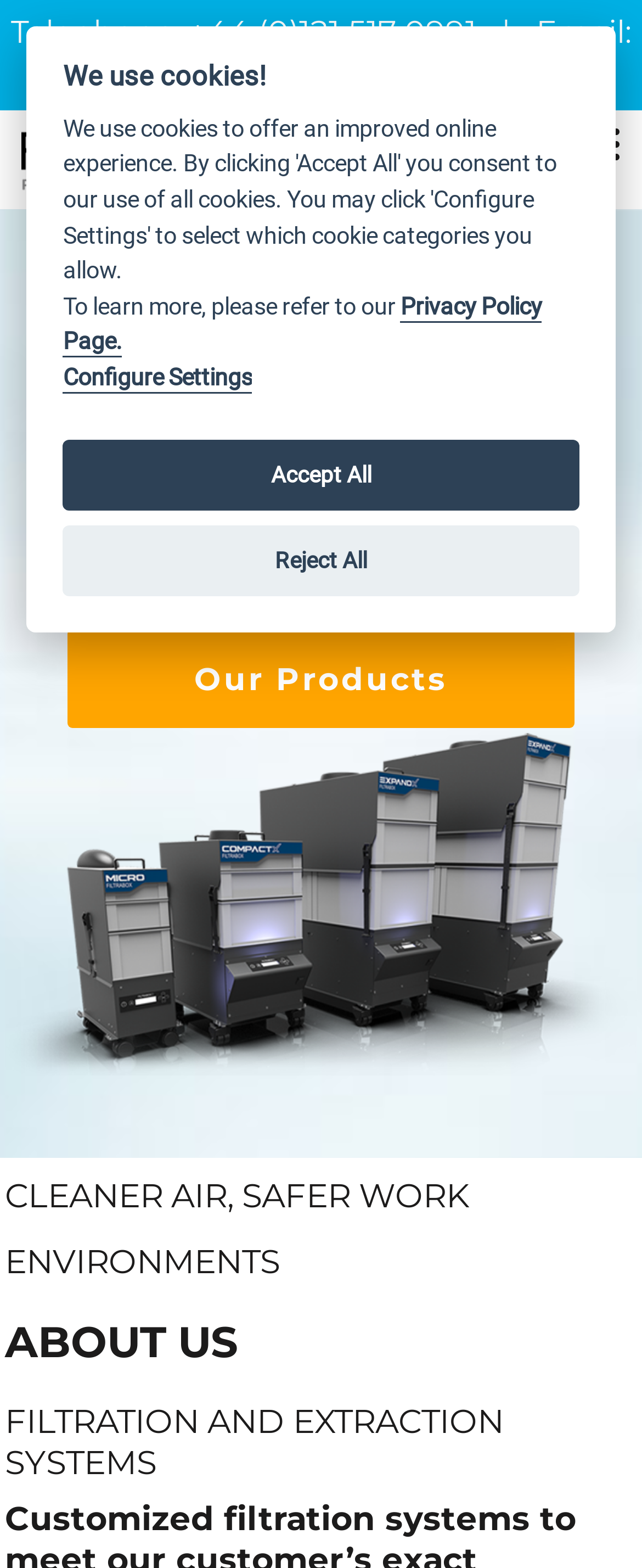What is the company name?
Please ensure your answer is as detailed and informative as possible.

I found the company name in the link element at the top of the webpage, which also contains an image with the same name.